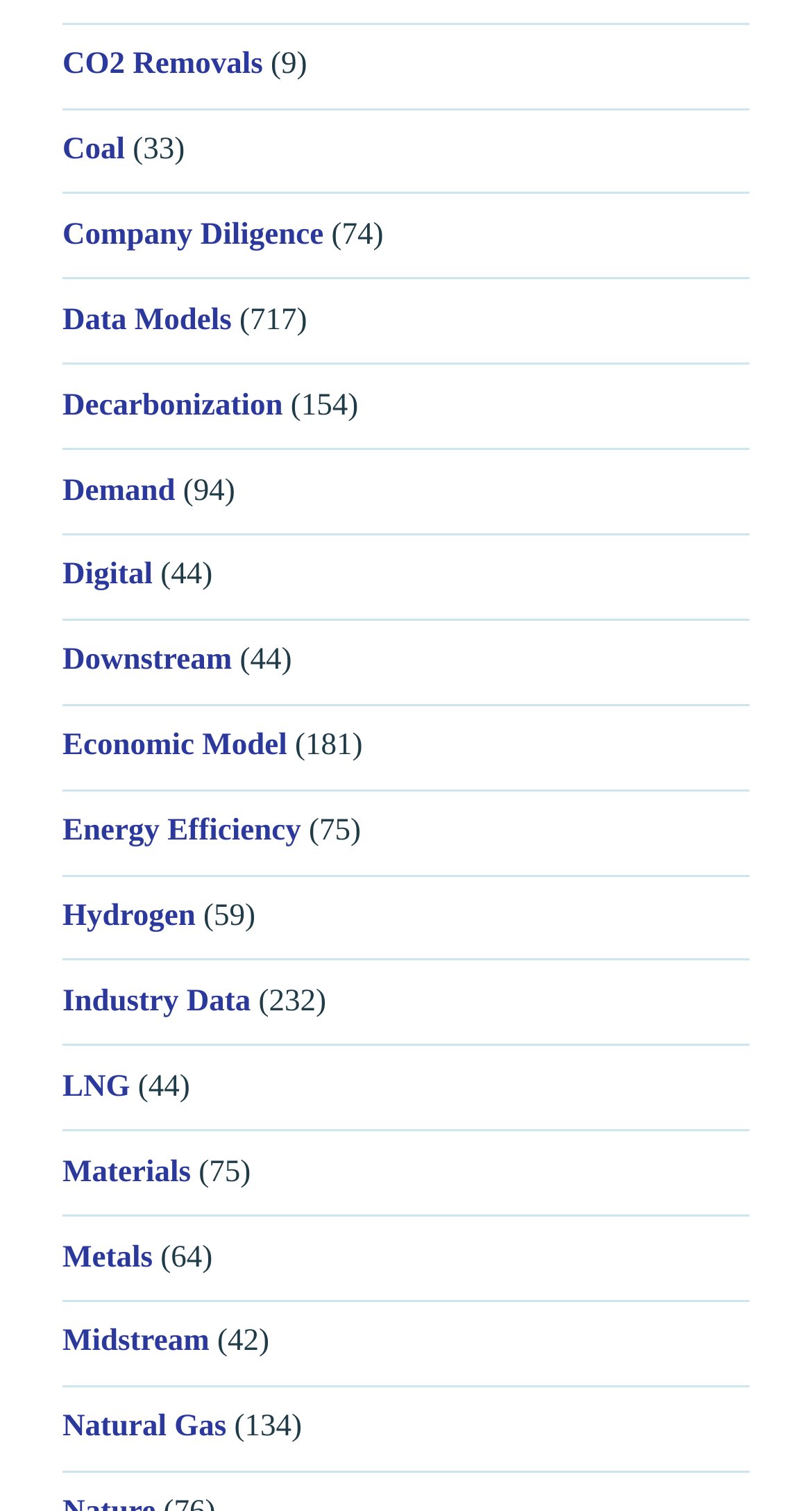Give a one-word or short phrase answer to the question: 
How many links are on this webpage?

24